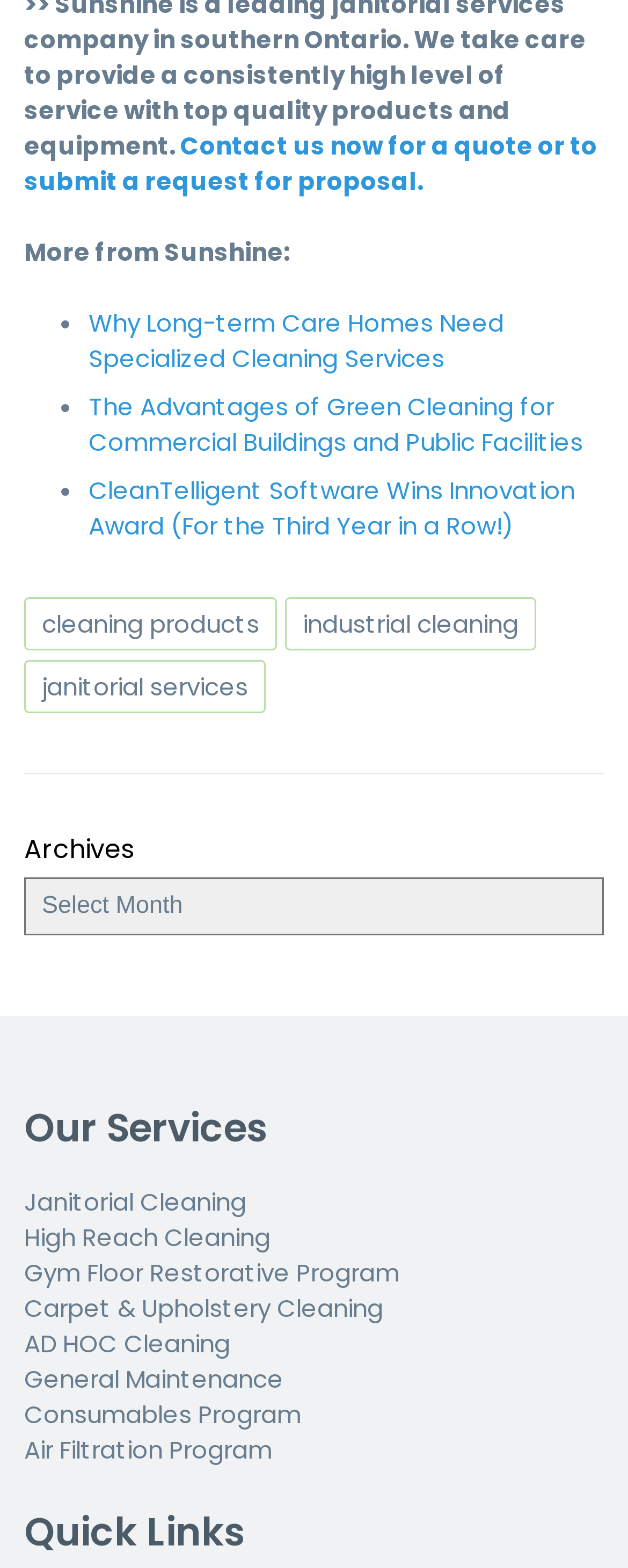Identify the bounding box coordinates for the element you need to click to achieve the following task: "Contact us for a quote or to submit a request for proposal". Provide the bounding box coordinates as four float numbers between 0 and 1, in the form [left, top, right, bottom].

[0.038, 0.082, 0.951, 0.127]